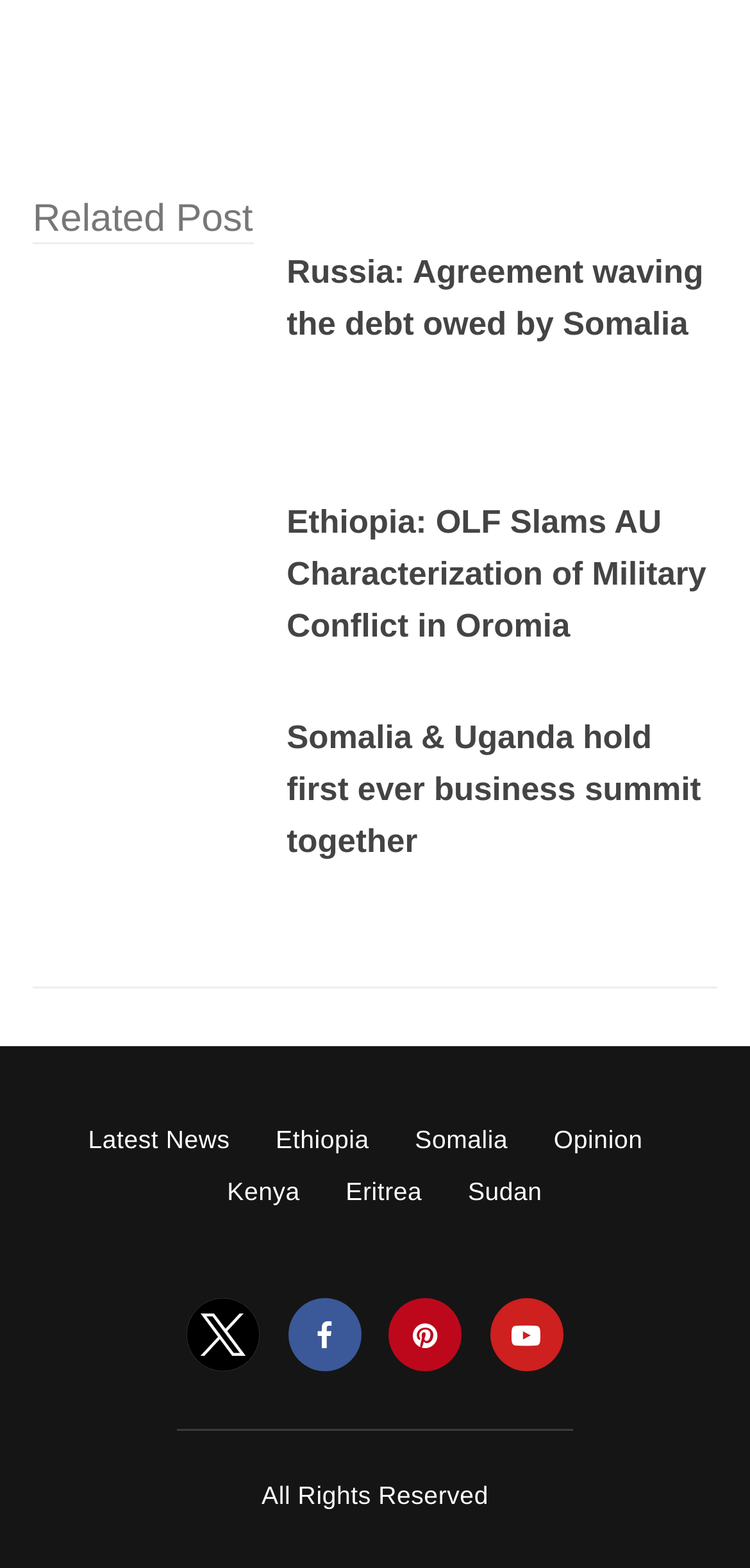Given the element description title="twitter profile", identify the bounding box coordinates for the UI element on the webpage screenshot. The format should be (top-left x, top-left y, bottom-right x, bottom-right y), with values between 0 and 1.

[0.25, 0.843, 0.347, 0.861]